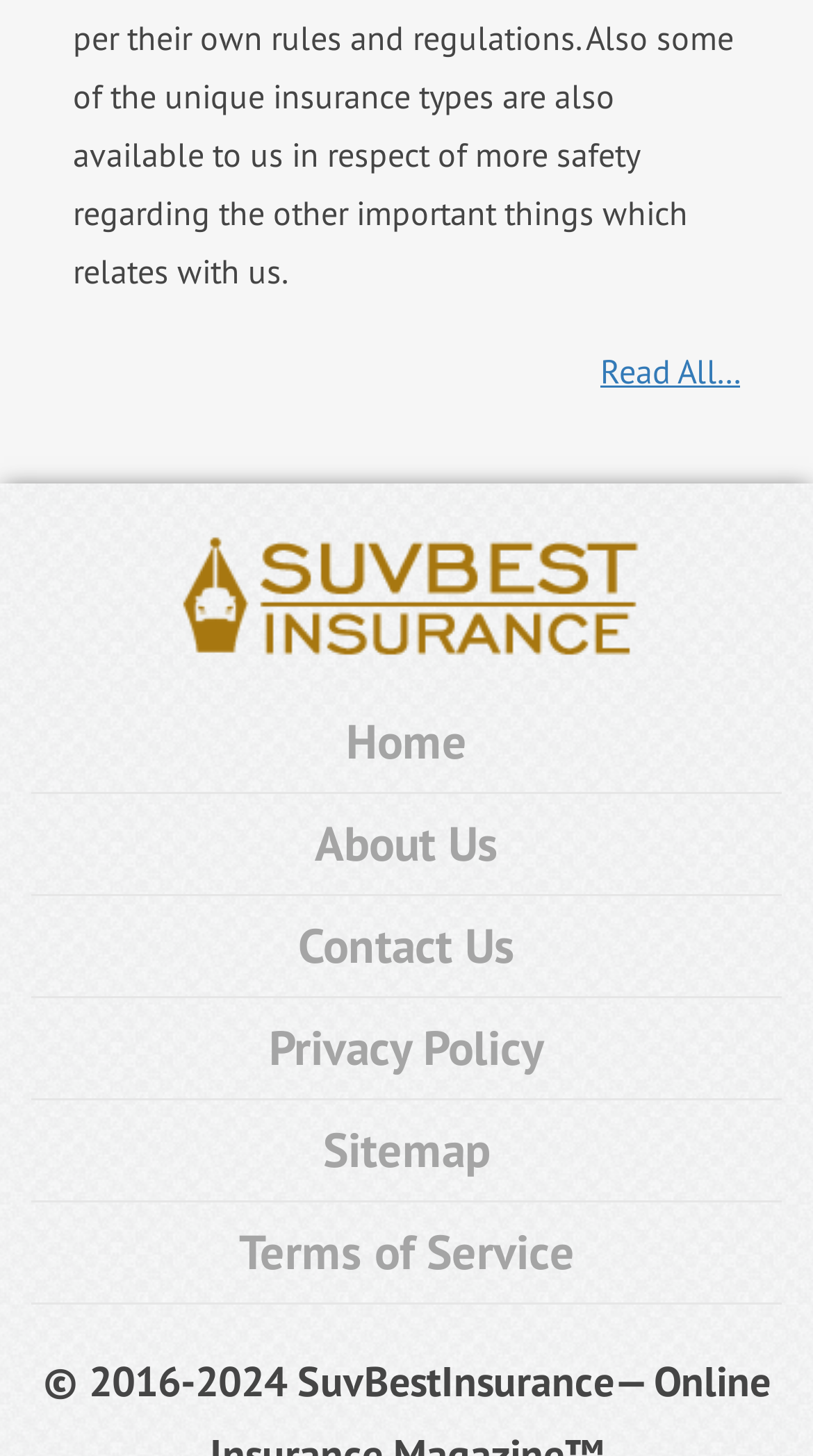What is the text of the link located below the 'About Us' link?
Look at the screenshot and give a one-word or phrase answer.

Contact Us